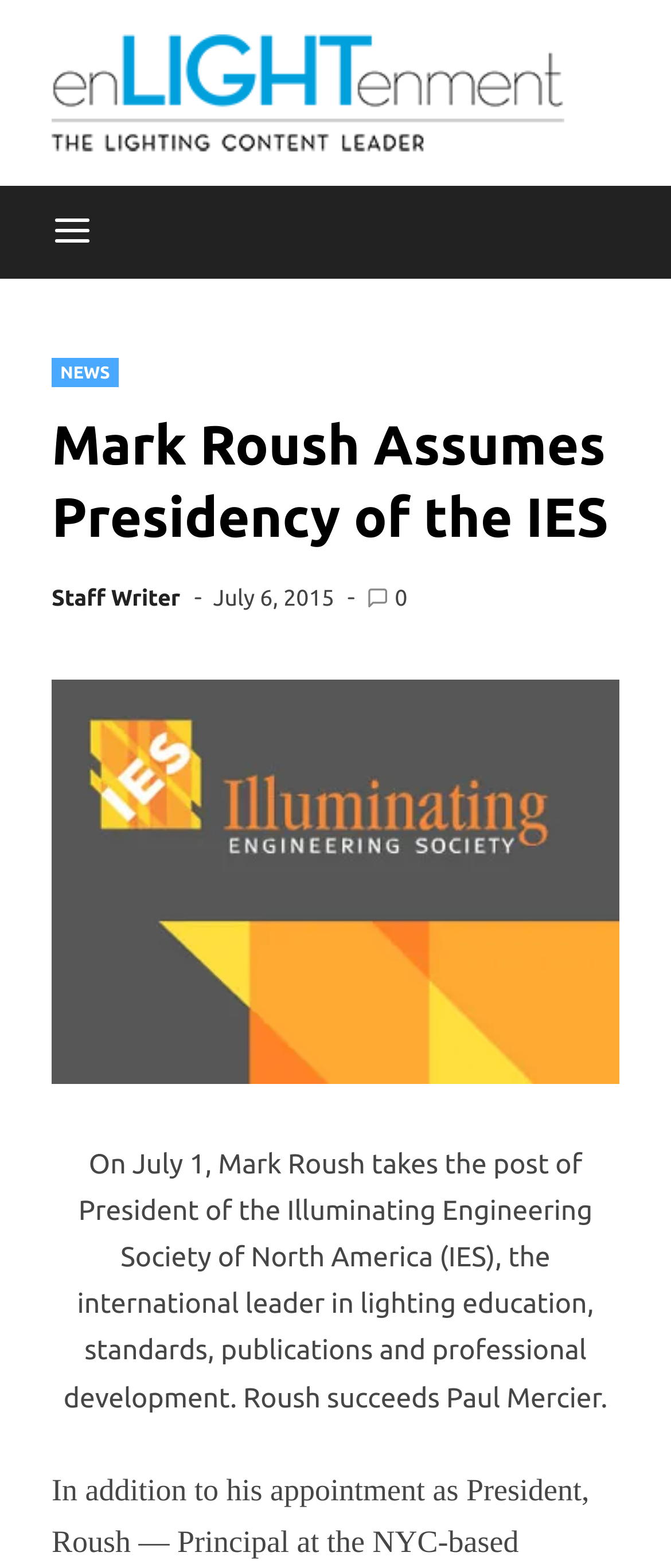Please study the image and answer the question comprehensively:
What is the name of the organization Mark Roush is leading?

The webpage mentions that Mark Roush takes the post of President of the Illuminating Engineering Society of North America (IES), which indicates that the organization he is leading is IES.